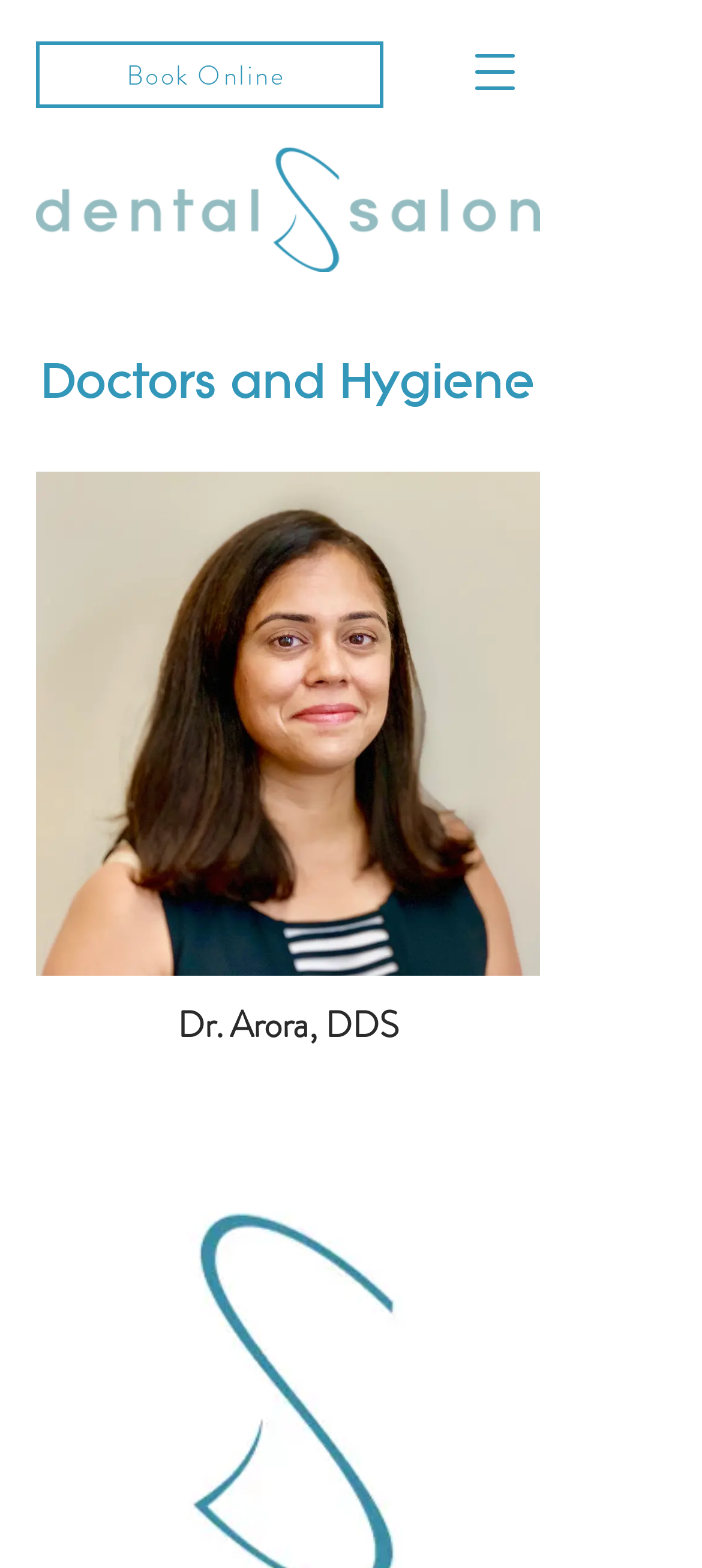Please find and report the primary heading text from the webpage.

Doctors and Hygiene